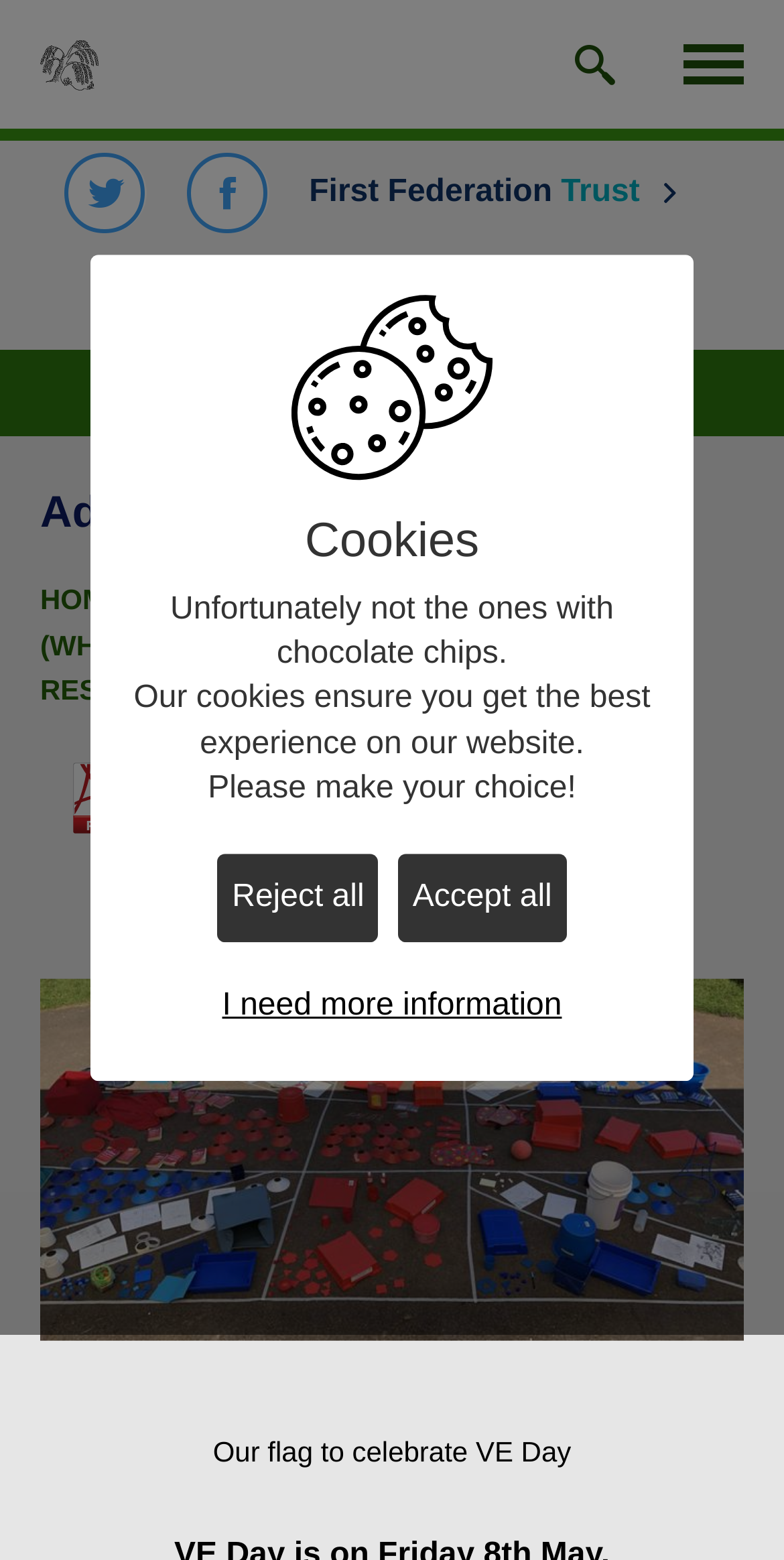Determine the bounding box coordinates of the region I should click to achieve the following instruction: "Click the school logo". Ensure the bounding box coordinates are four float numbers between 0 and 1, i.e., [left, top, right, bottom].

[0.051, 0.026, 0.126, 0.058]